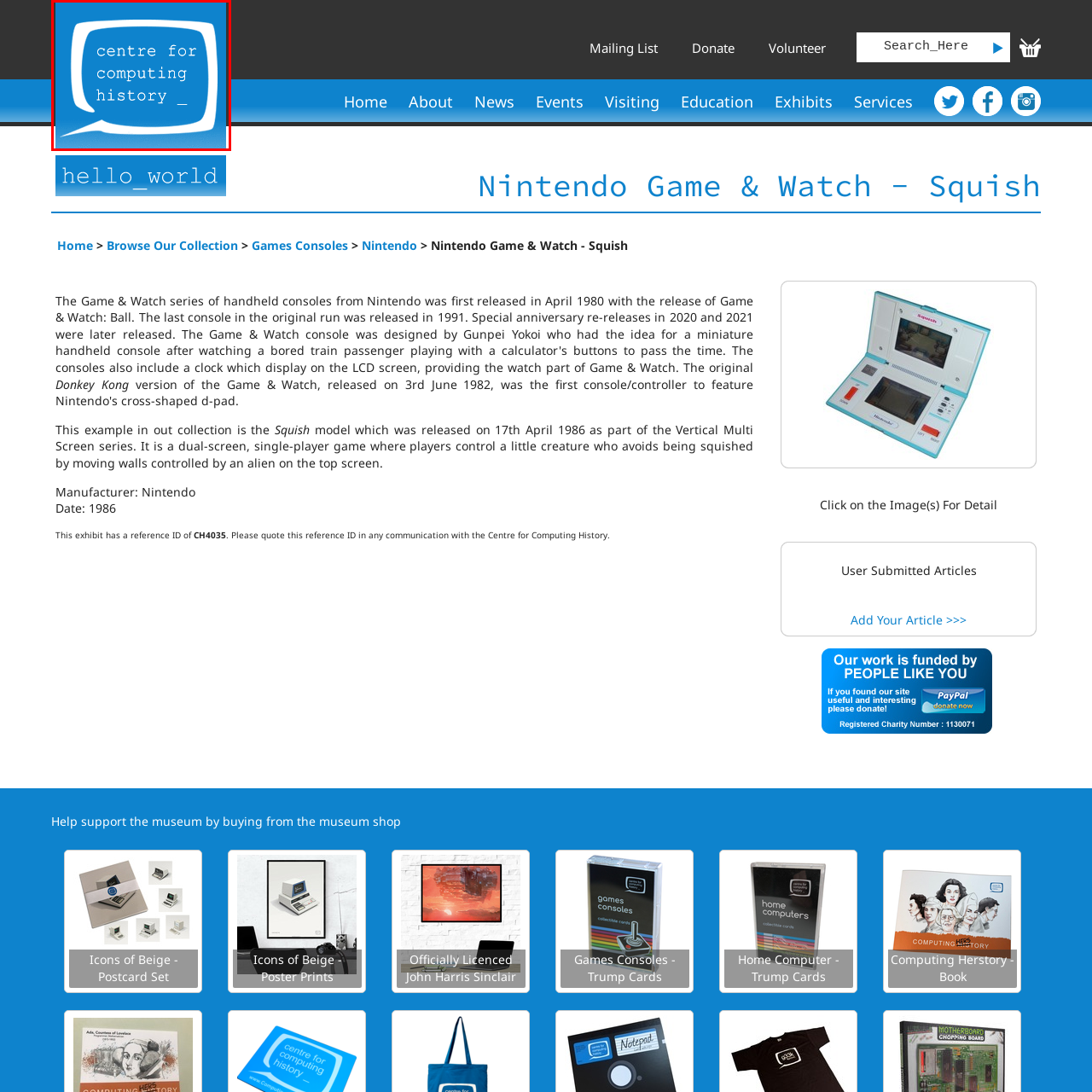Provide an in-depth description of the image within the red bounding box.

The image features a stylized logo for the "Centre For Computing History." The logo is presented on a vibrant blue background and incorporates a speech bubble design, giving it a modern and engaging look. The text inside the bubble reads "centre for computing history _" in a typewriter-style font, suggesting a nod to the history of computing while maintaining a contemporary aesthetic. This logo represents the institution's dedication to preserving and showcasing the evolution of computing technology and its impact on society.